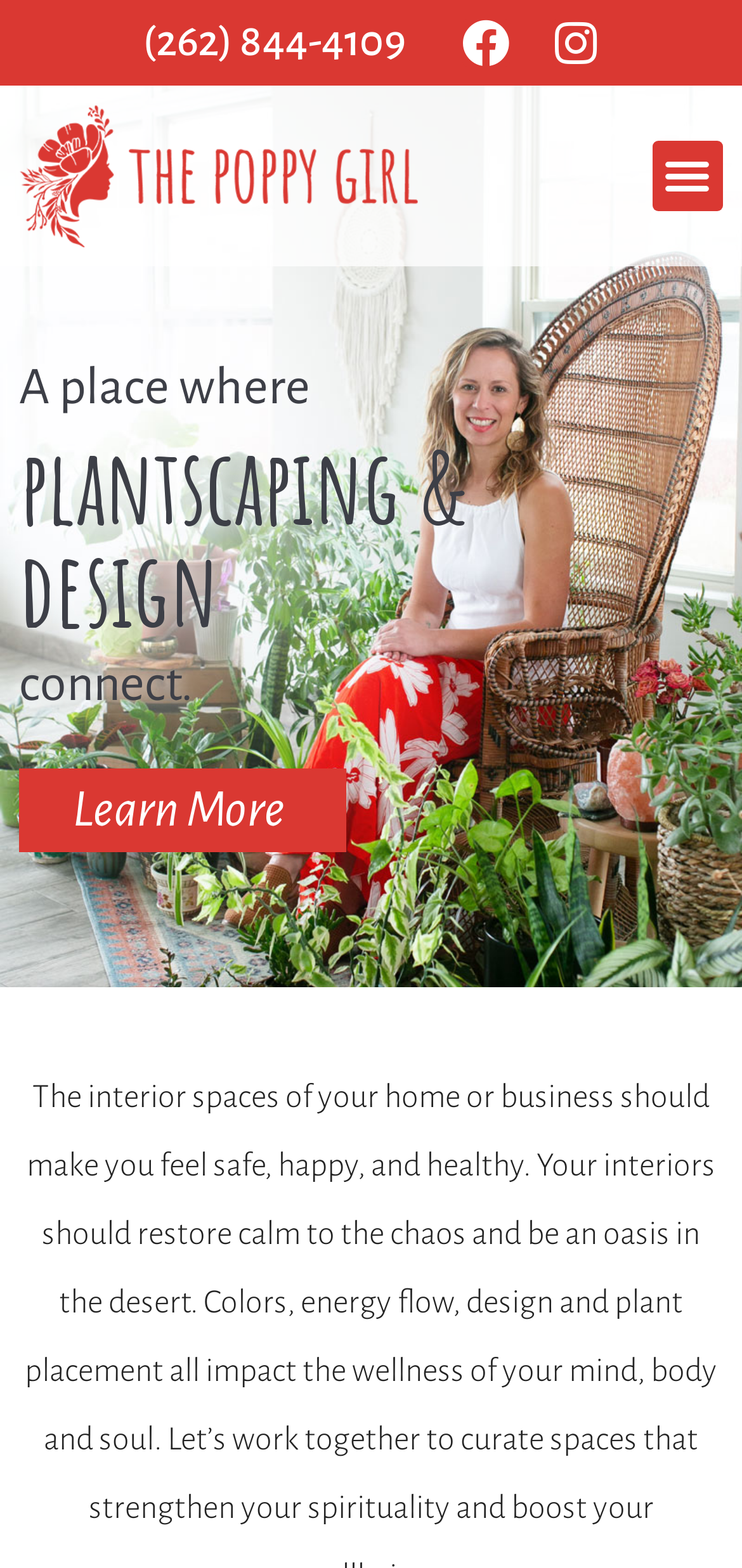Use a single word or phrase to answer the question:
What is the phone number on the webpage?

(262) 844-4109